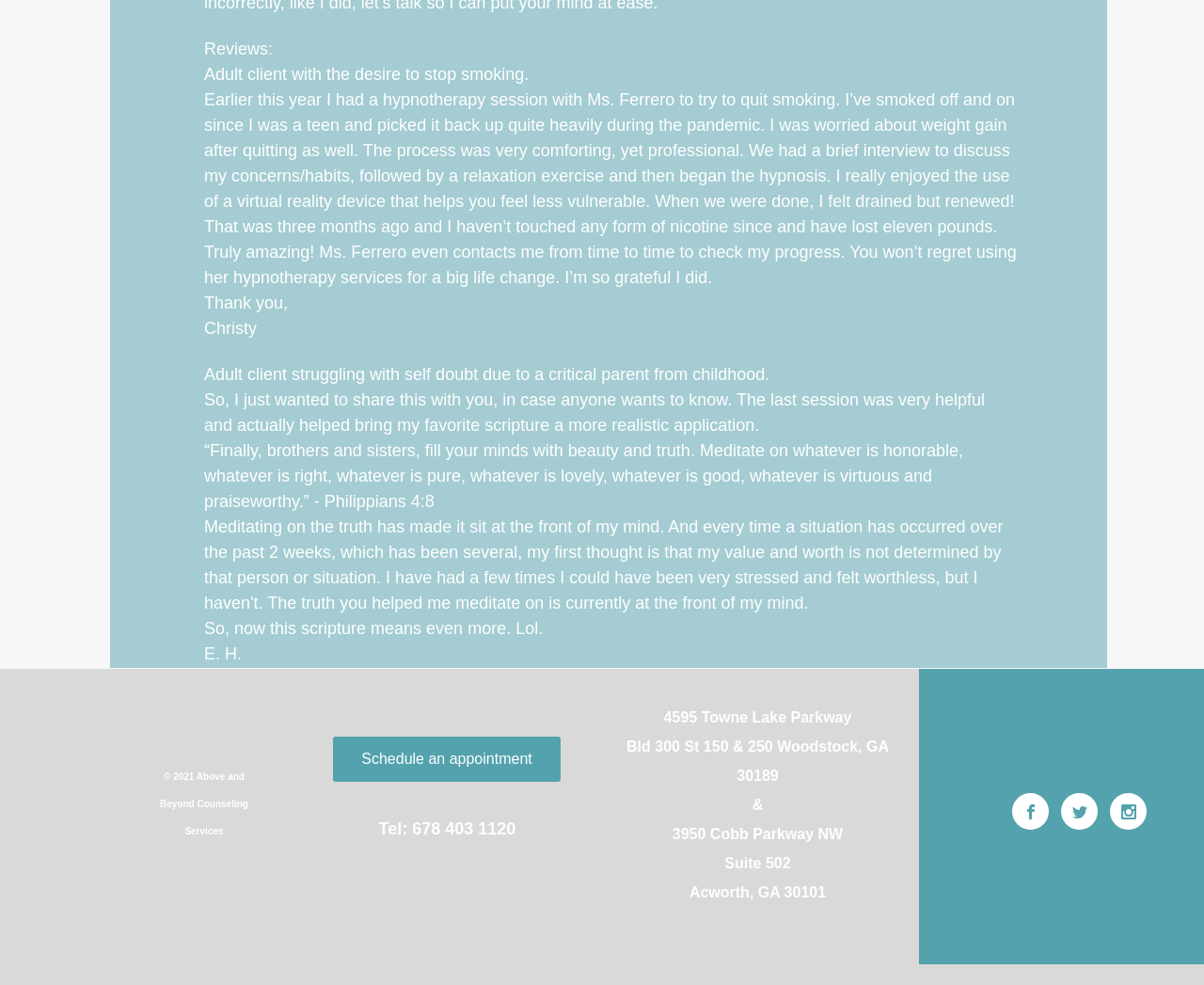Identify the bounding box of the UI element described as follows: "Schedule an appointment". Provide the coordinates as four float numbers in the range of 0 to 1 [left, top, right, bottom].

[0.277, 0.748, 0.466, 0.794]